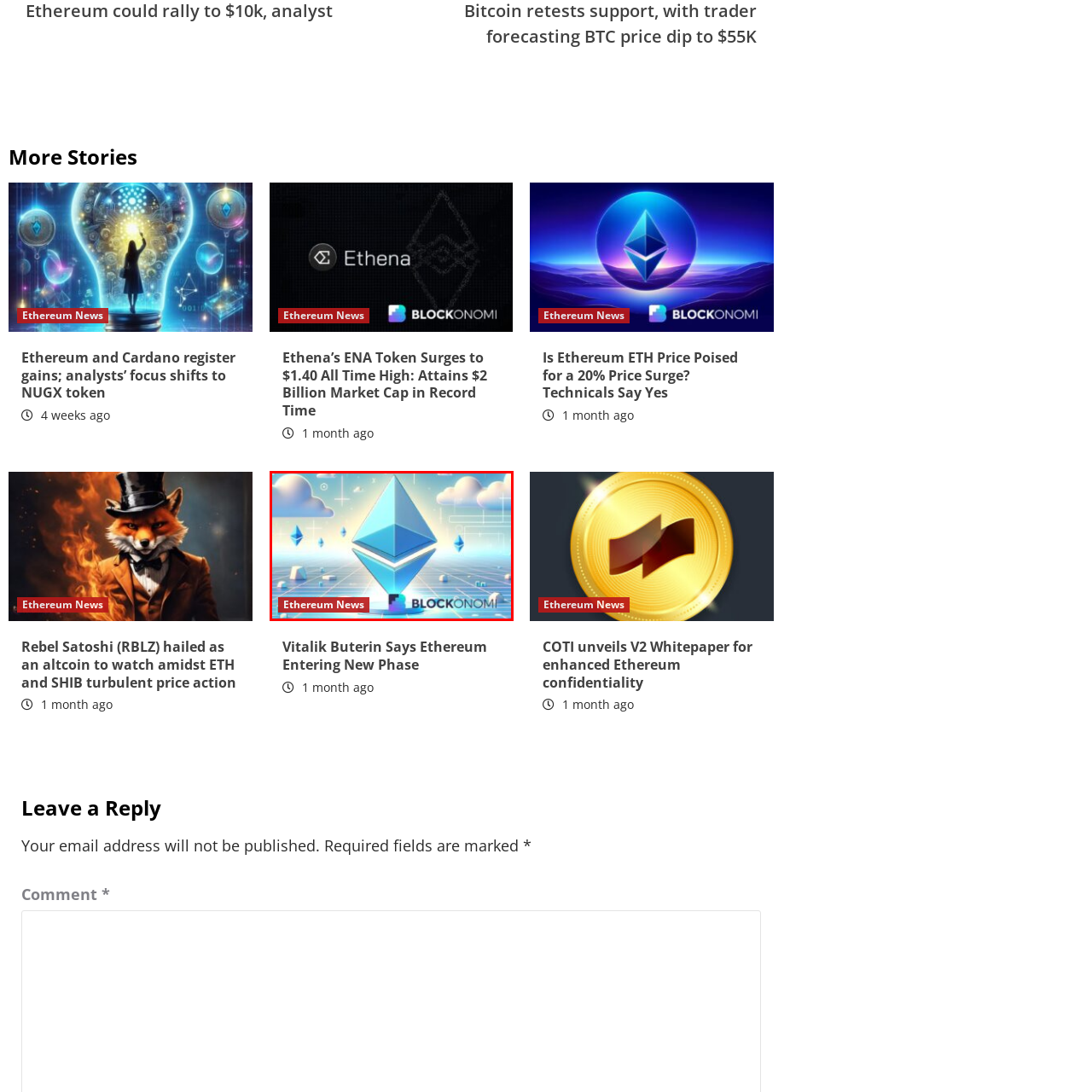View the image surrounded by the red border, What is the color of the banner labeled 'Ethereum News'?
 Answer using a single word or phrase.

Red